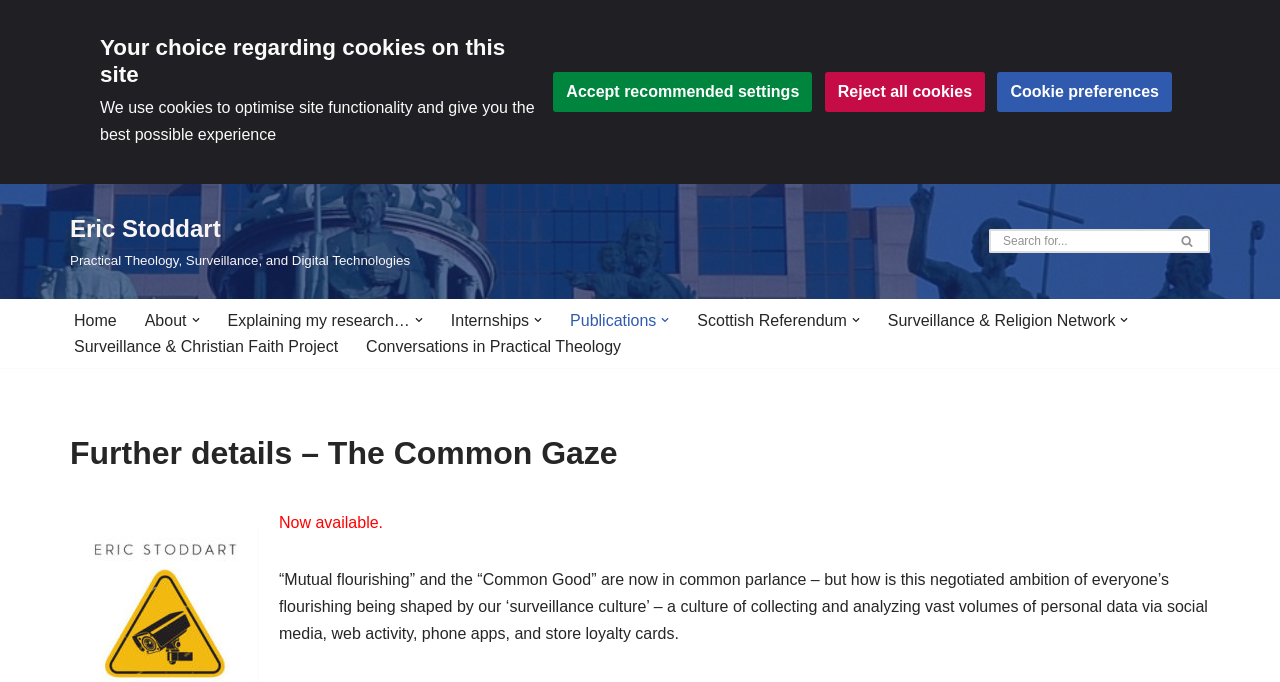What is the main topic of the webpage?
Answer the question based on the image using a single word or a brief phrase.

The Common Gaze